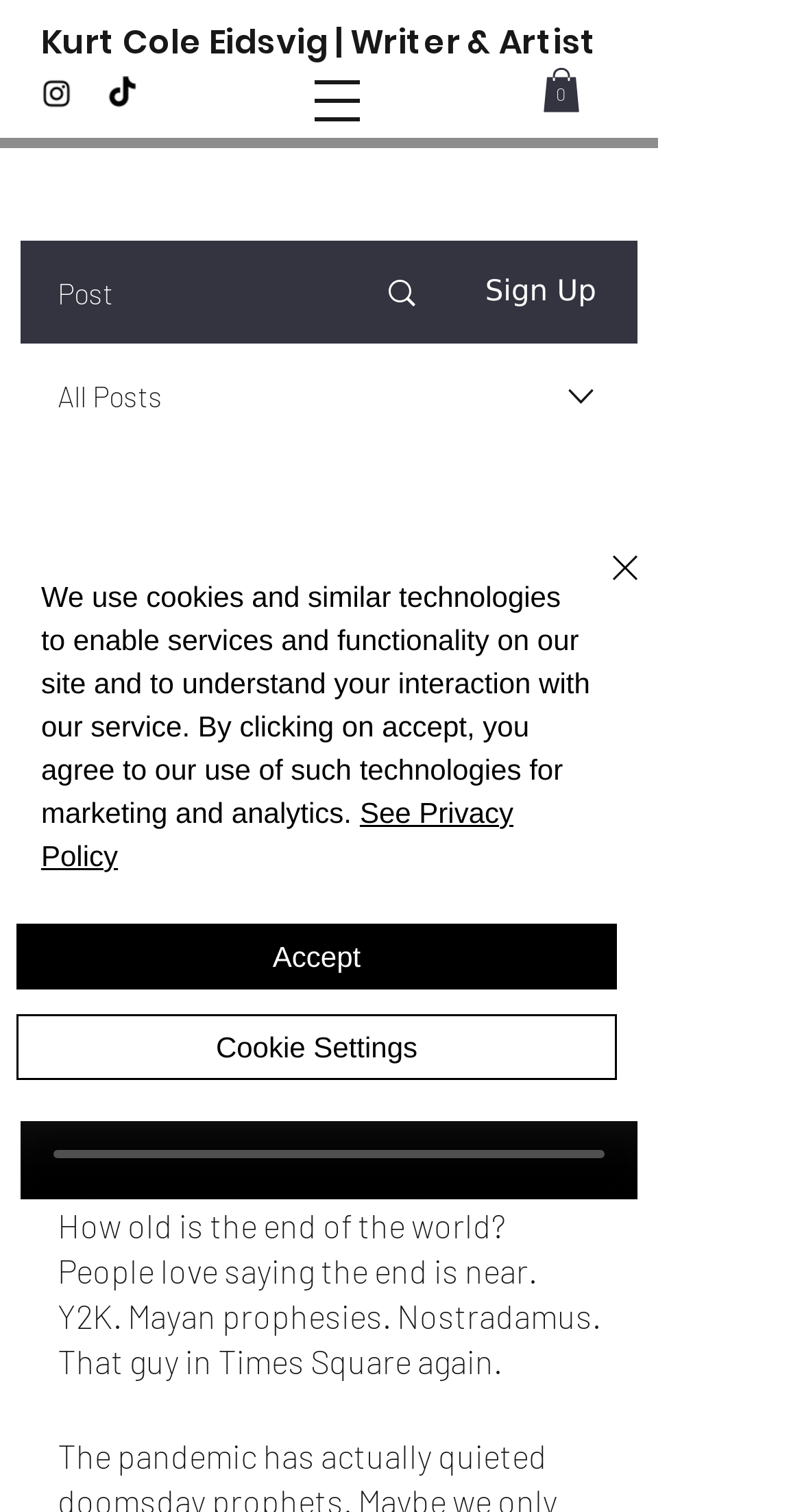Show the bounding box coordinates for the HTML element as described: "See Privacy Policy".

[0.051, 0.527, 0.64, 0.577]